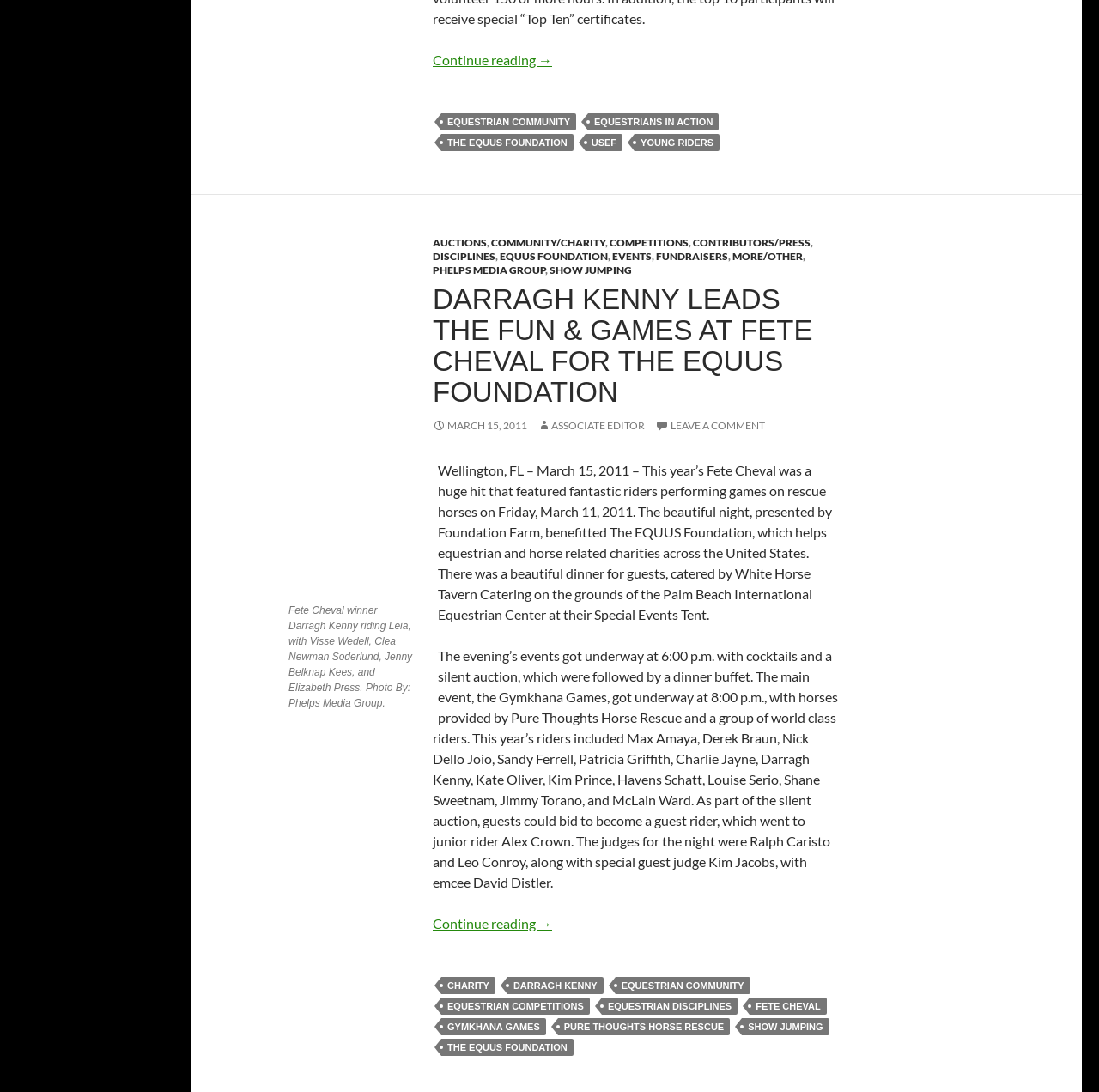What is the name of the photographer who took the photo of Darragh Kenny riding Leia?
Refer to the image and give a detailed answer to the query.

The article credits the photo of Darragh Kenny riding Leia to Phelps Media Group, which is mentioned in the caption of the image.